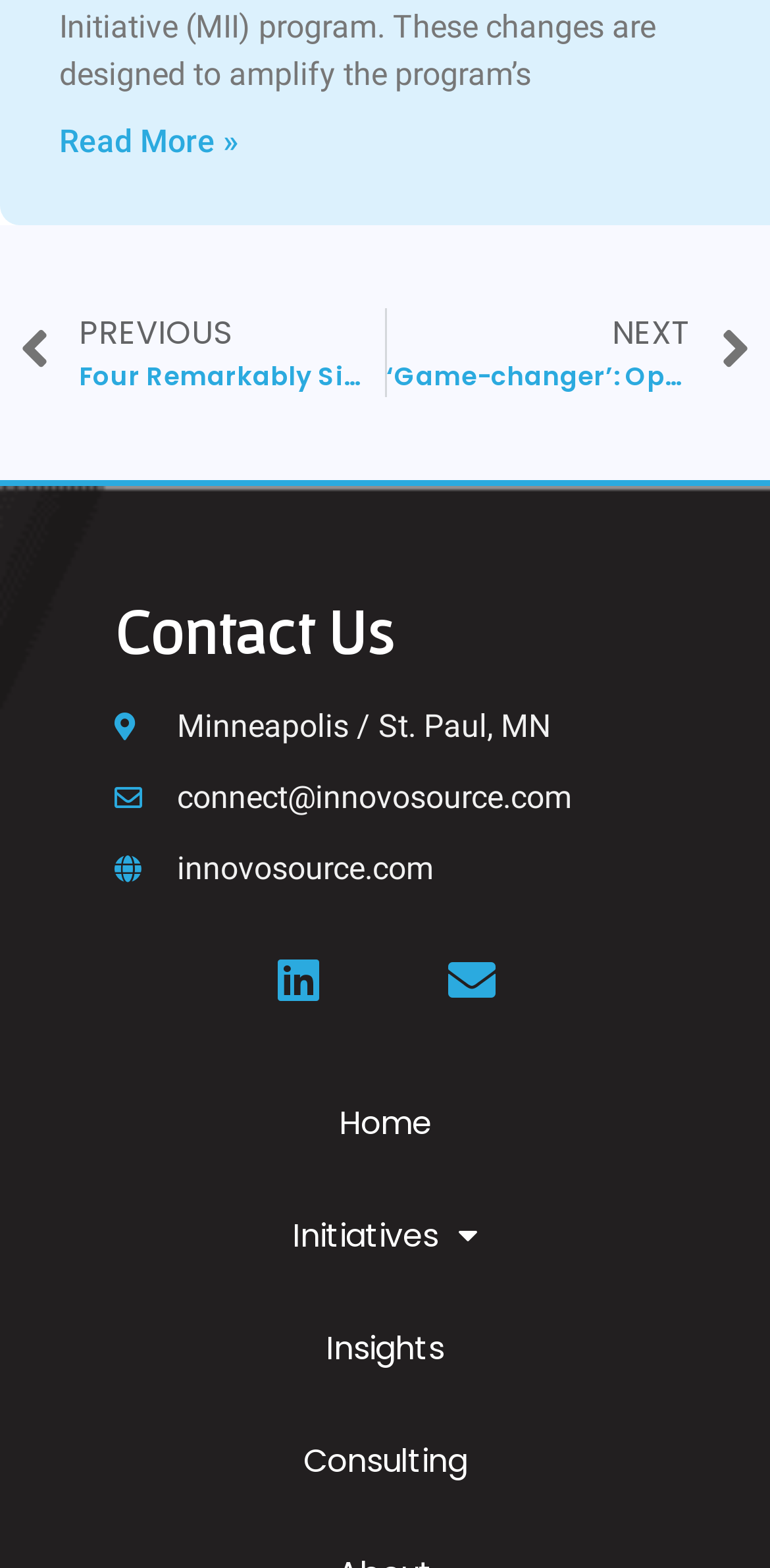What is the purpose of the 'Prev' and 'NEXT' links?
Using the image provided, answer with just one word or phrase.

Navigation